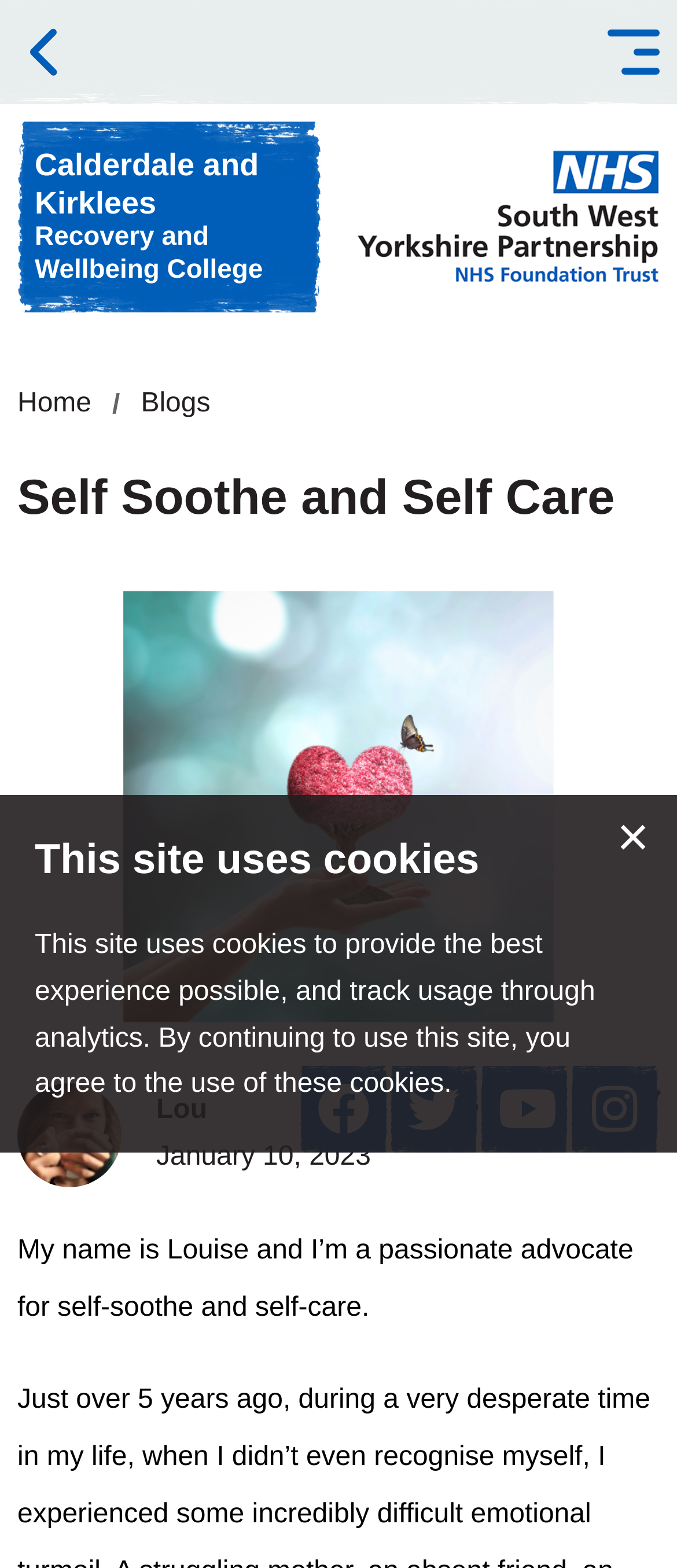Offer a meticulous caption that includes all visible features of the webpage.

This webpage is about Louise's self-soothe and self-care advocacy. At the top left, there is a "Skip to content" link, followed by a "Back" link and a "menu" button on the top right. Below these elements, there is a link to "Calderdale and Kirklees Recovery and Wellbeing College" and an image of the "NHS South West Yorkshire Partnership Logo" on the top right.

On the top half of the page, there is a navigation section labeled "Social Media Links" containing four links to the website's social media profiles: Facebook, Twitter, YouTube, and another unspecified platform.

Below the social media links, there are four main navigation links: "Home", "Blogs", and two others. A large heading "Self Soothe and Self Care" spans the width of the page.

In the middle of the page, there is a section with a "SHARE:" label, accompanied by two social media sharing links. Below this, there is a brief introduction to Louise, with her name "Lou" and a date "January 10, 2023". A longer text block follows, describing Louise's passion for self-soothe and self-care.

At the bottom of the page, there is a notice about the website's use of cookies, with a link to learn more.